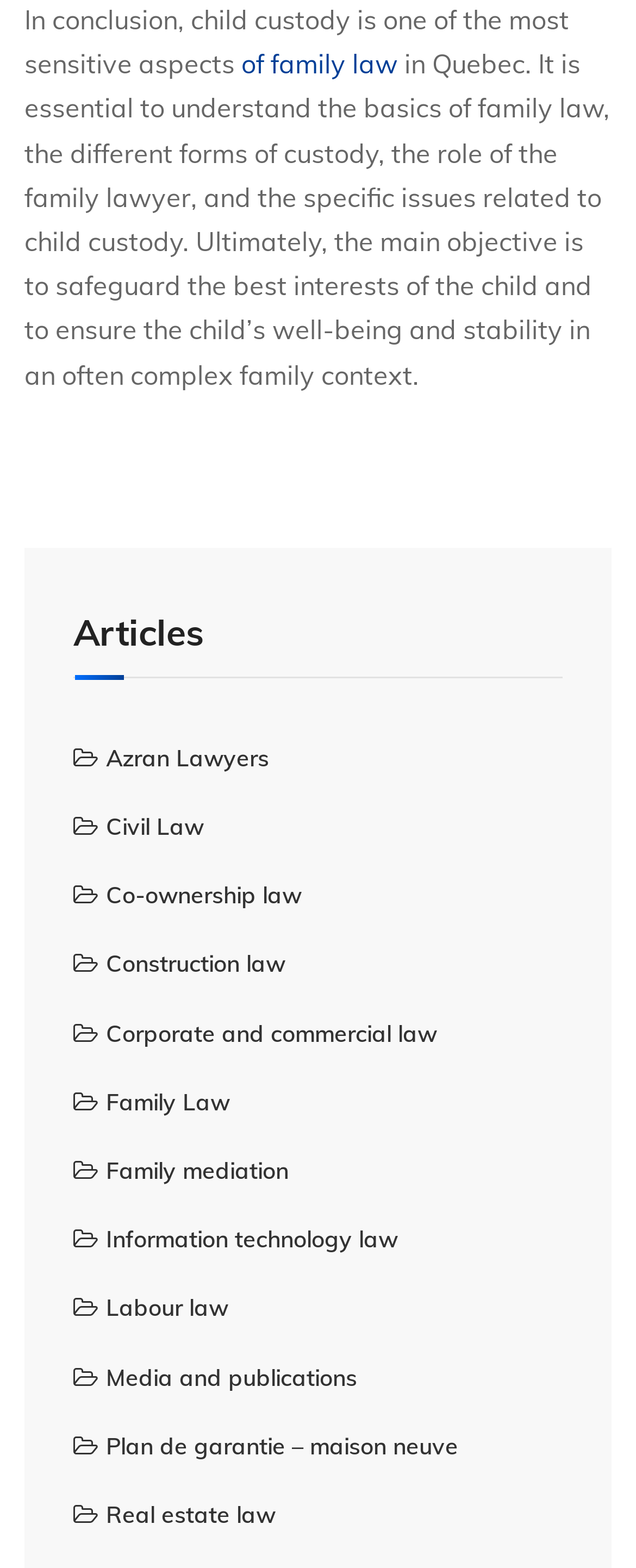Locate the bounding box coordinates of the clickable area to execute the instruction: "Read about child custody in Quebec". Provide the coordinates as four float numbers between 0 and 1, represented as [left, top, right, bottom].

[0.038, 0.03, 0.959, 0.249]